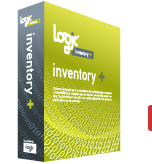What other business processes does the software integrate with? Observe the screenshot and provide a one-word or short phrase answer.

billing management and accounting